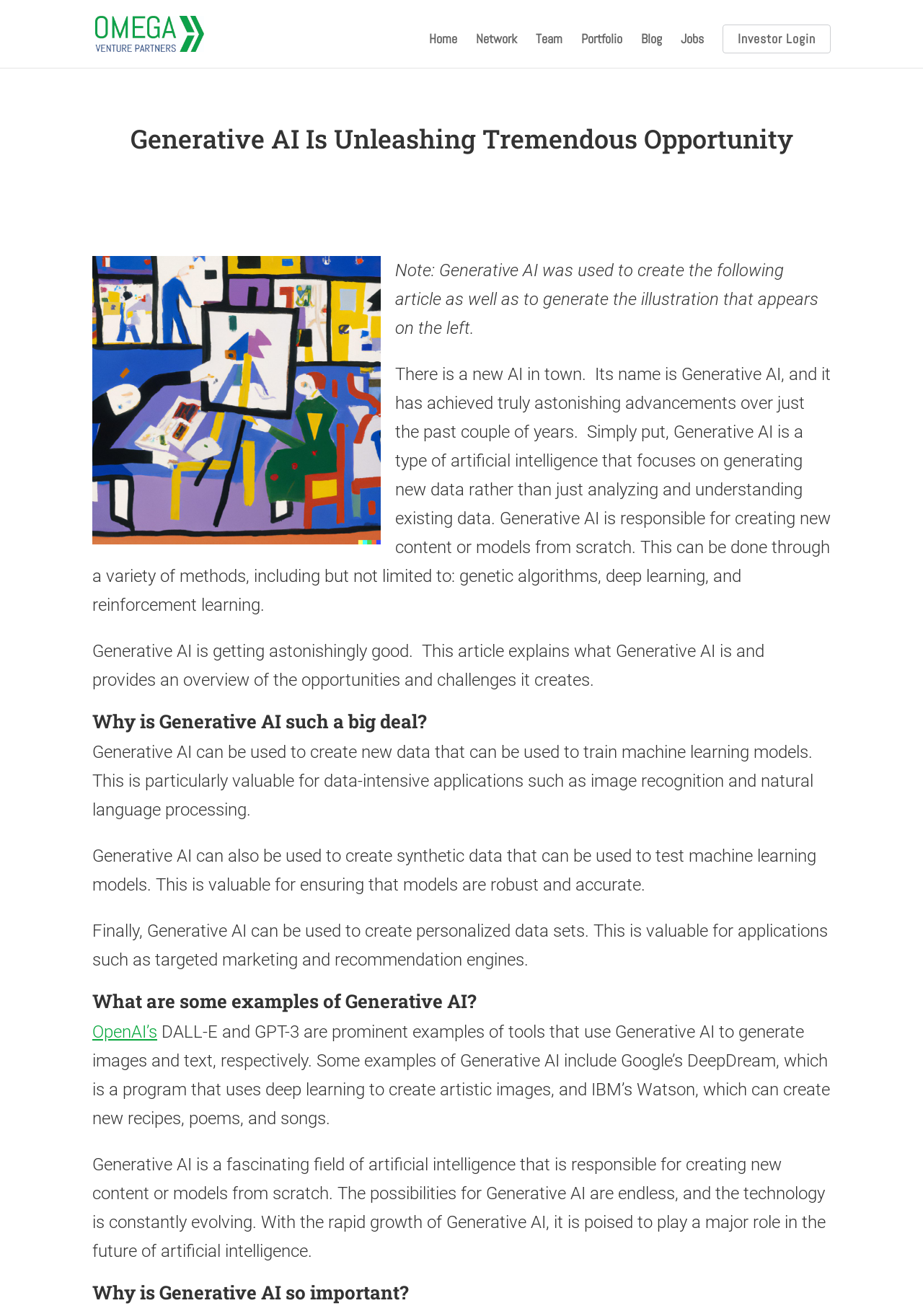Please locate the bounding box coordinates of the element that should be clicked to complete the given instruction: "Enter your name".

None